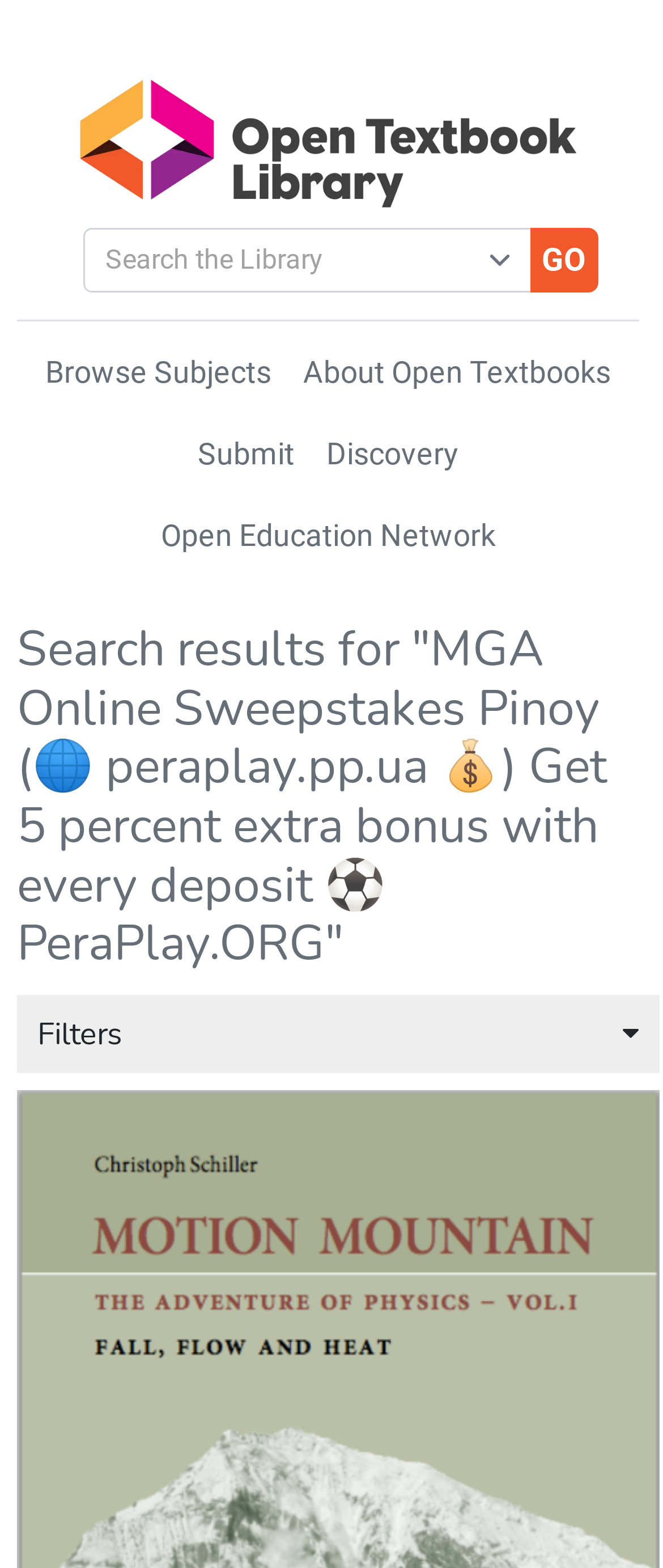What is the purpose of the search bar?
Kindly answer the question with as much detail as you can.

The search bar is located at the top of the webpage, and it allows users to input keywords to search for textbooks. The combobox and the 'Go' button next to it suggest that users can enter search queries and submit them to find relevant textbooks.